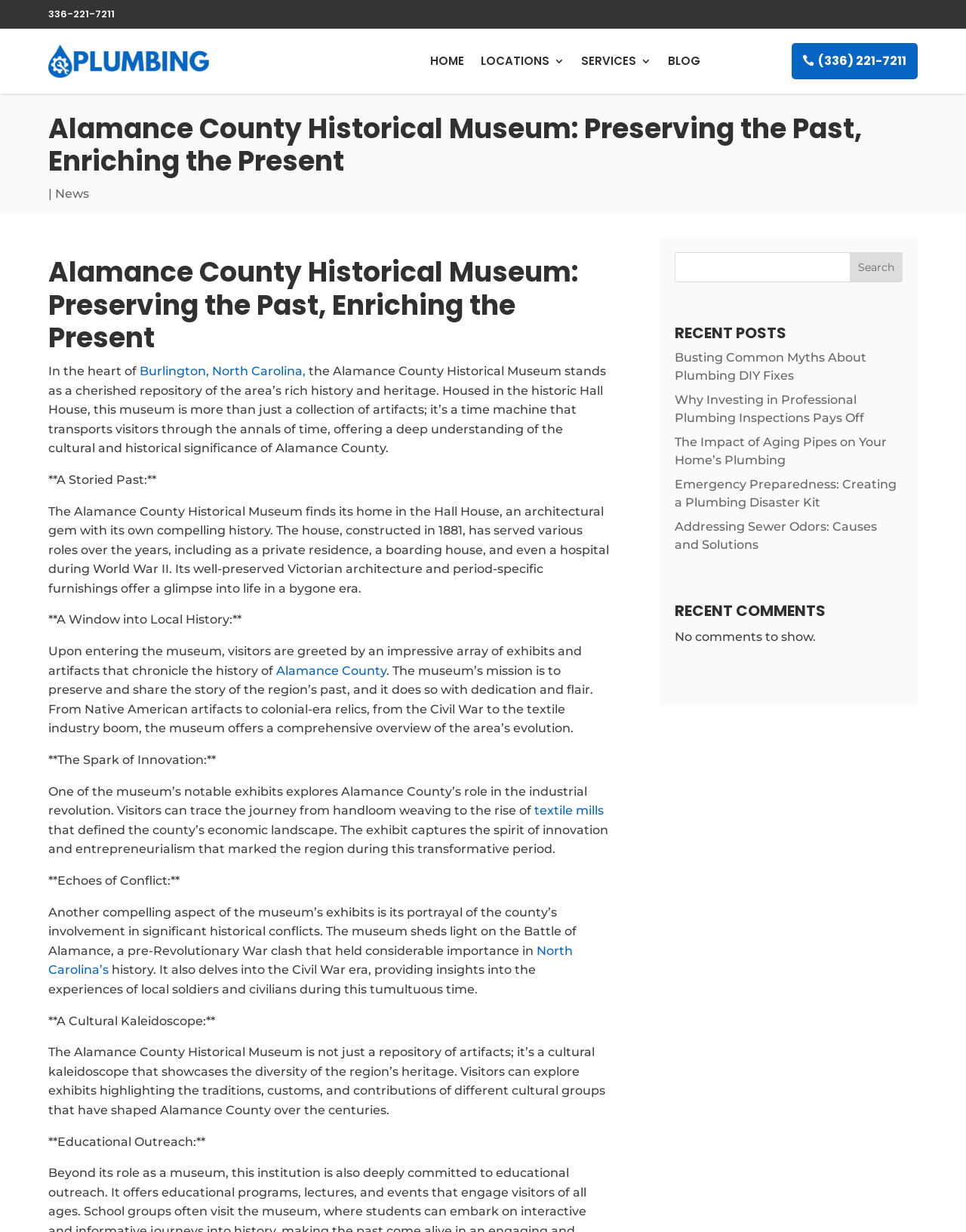Extract the heading text from the webpage.

Alamance County Historical Museum: Preserving the Past, Enriching the Present